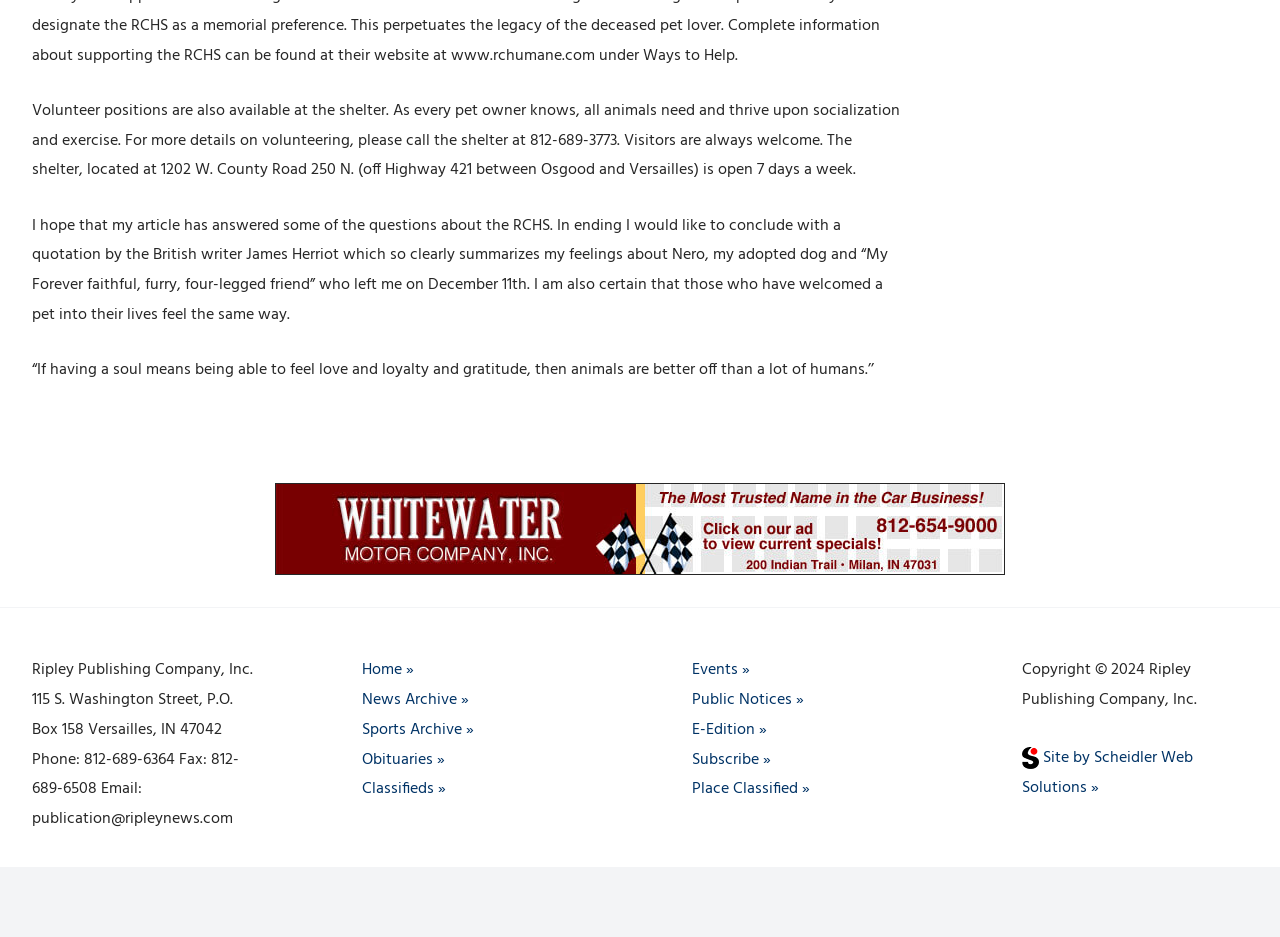Locate the UI element described as follows: "Site by Scheidler Web Solutions". Return the bounding box coordinates as four float numbers between 0 and 1 in the order [left, top, right, bottom].

[0.798, 0.795, 0.932, 0.854]